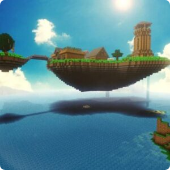Is the village on the island surrounded by water?
Please provide a comprehensive and detailed answer to the question.

The caption states that the island is 'surrounded by calm waters', which implies that the village on the island is also surrounded by water, as it is part of the island.